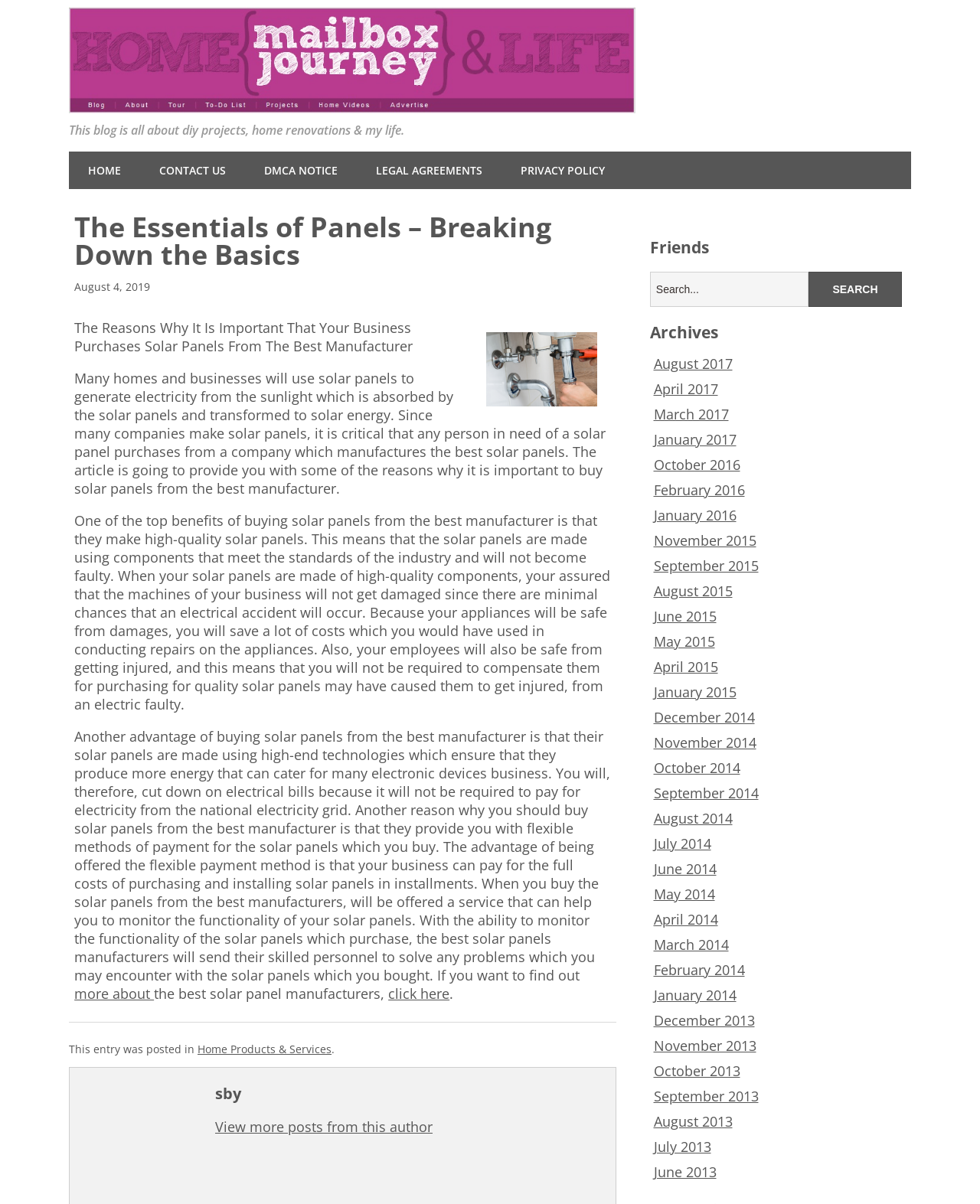Please provide a comprehensive response to the question below by analyzing the image: 
Who is the author of the blog post?

The author of the blog post is not explicitly mentioned in the content of the post, but there is a link to 'View more posts from this author' at the bottom of the post, suggesting that the author has written other posts on the website.